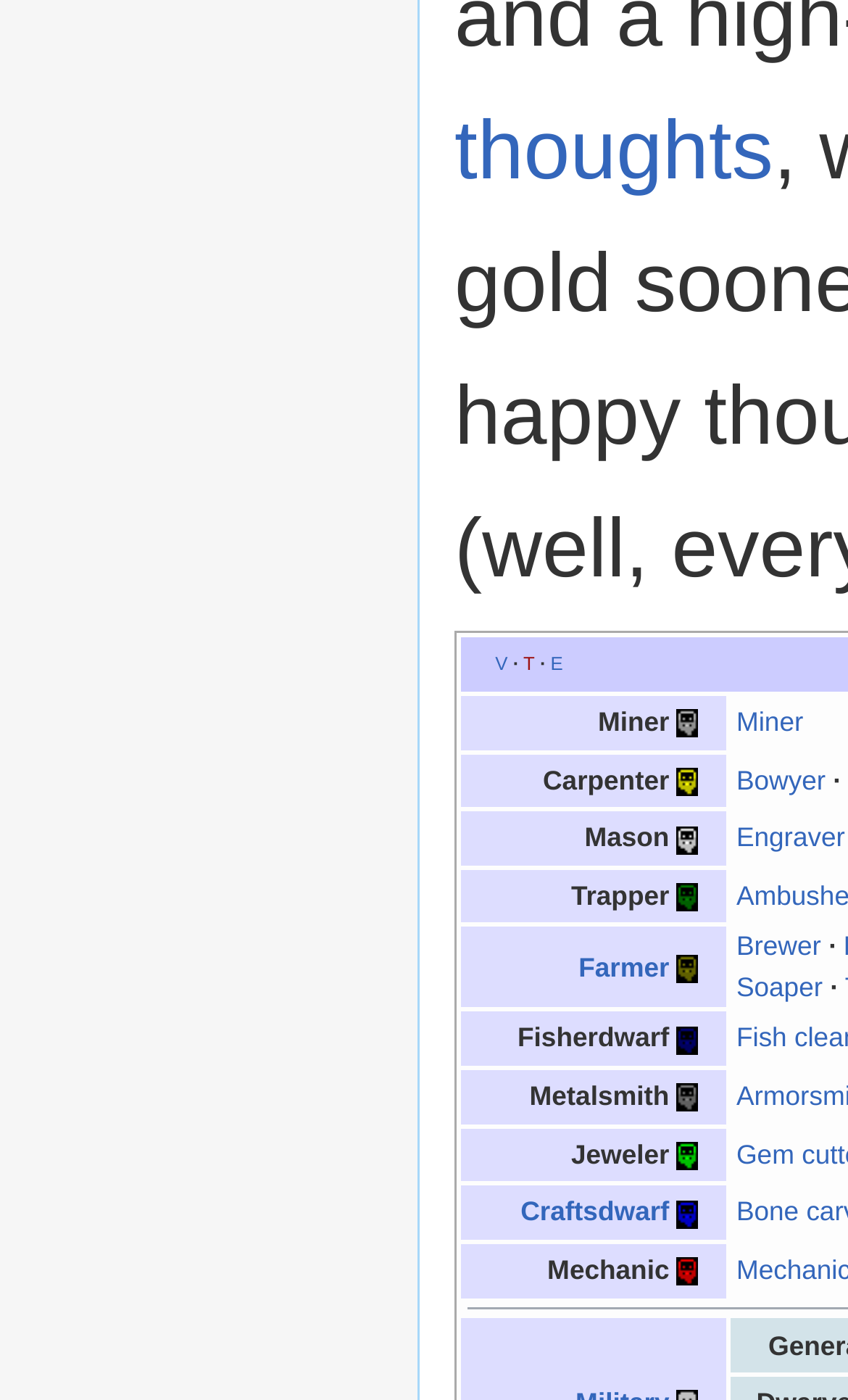Specify the bounding box coordinates of the region I need to click to perform the following instruction: "Edit this template". The coordinates must be four float numbers in the range of 0 to 1, i.e., [left, top, right, bottom].

[0.649, 0.467, 0.664, 0.482]